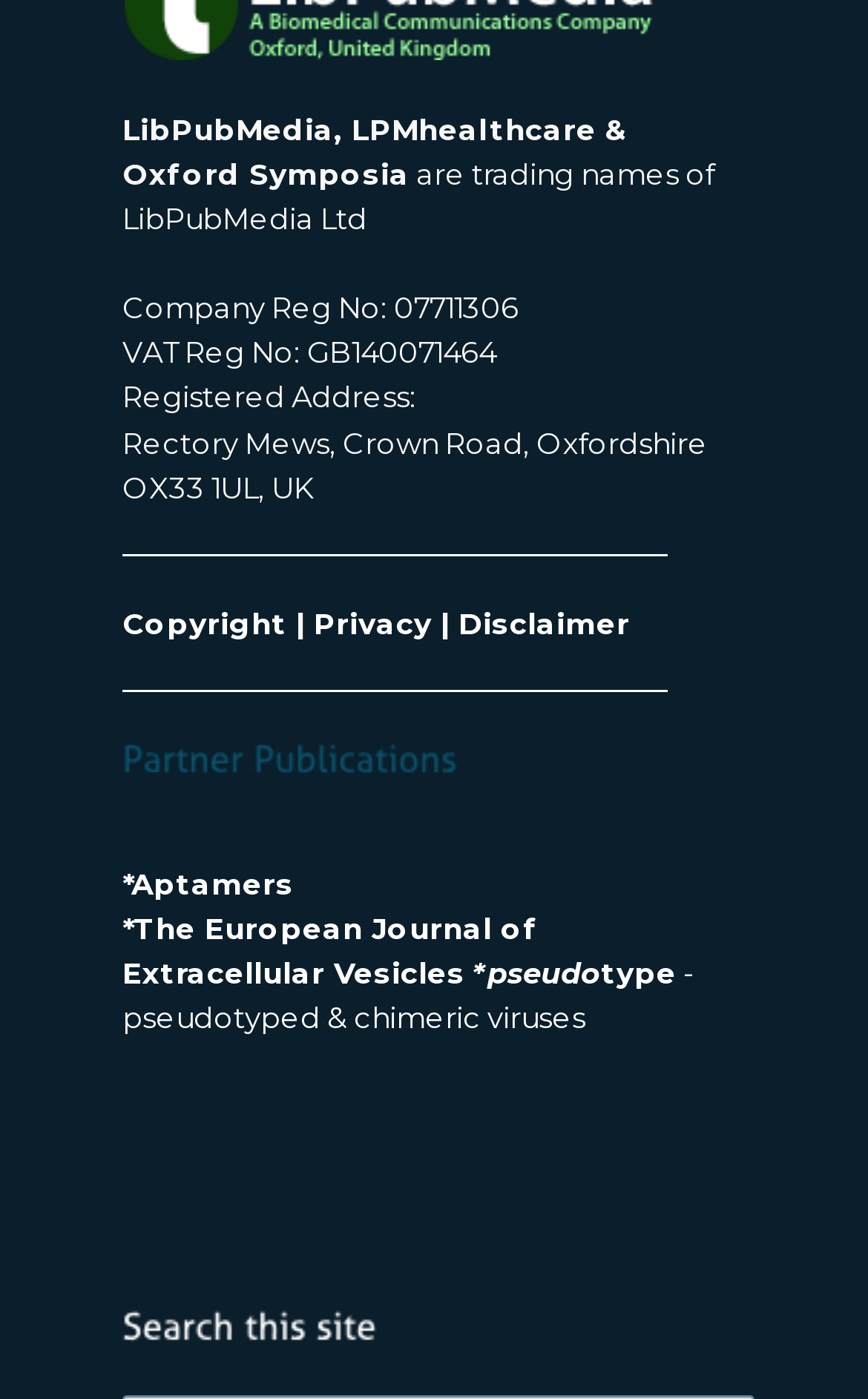What is the VAT registration number? Refer to the image and provide a one-word or short phrase answer.

GB140071464